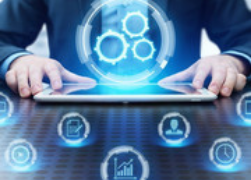What is floating above the device?
Please elaborate on the answer to the question with detailed information.

The digital display featuring interconnected gears is floating above the device, symbolizing automation and technology, which implies that the image is highlighting the importance of technology in business processes.